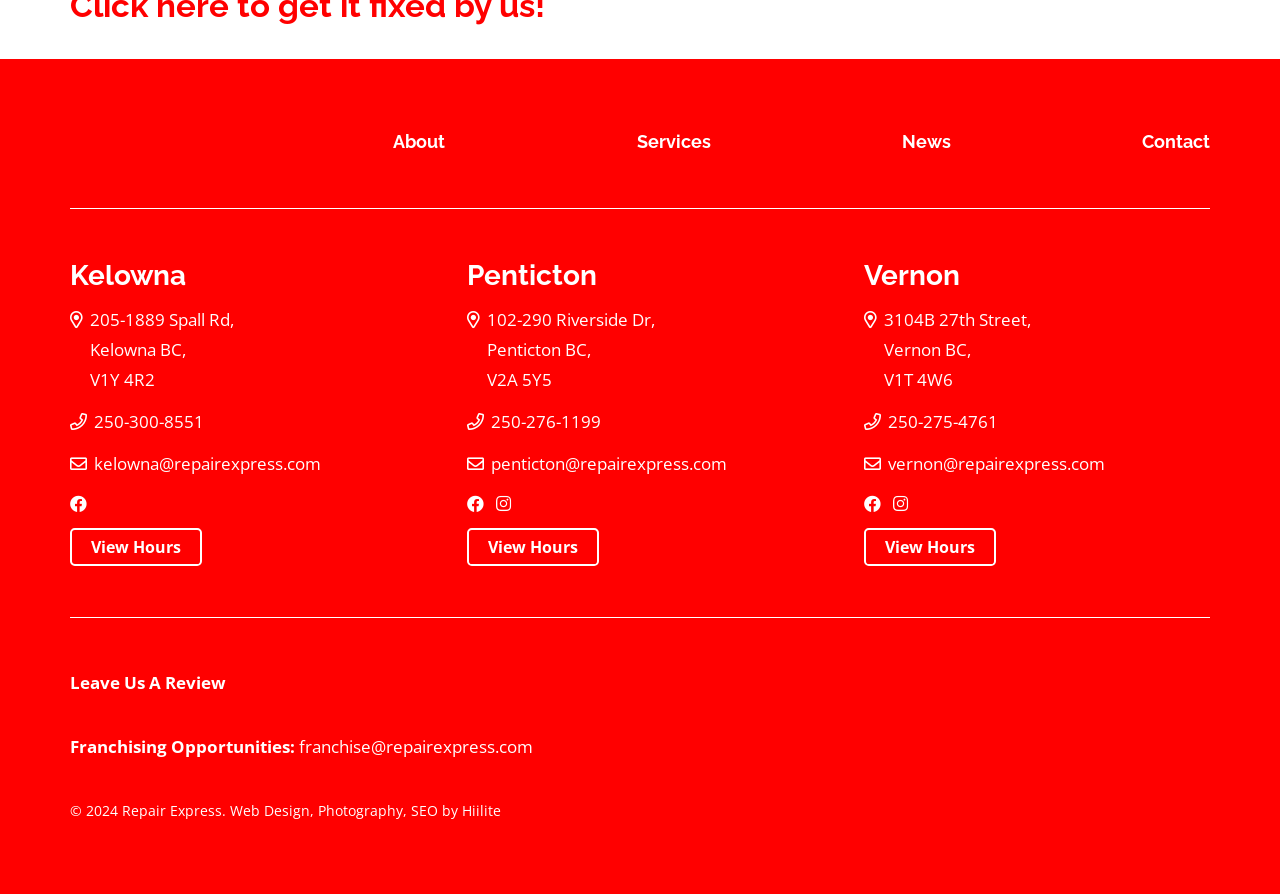Extract the bounding box for the UI element that matches this description: "News".

[0.704, 0.146, 0.743, 0.17]